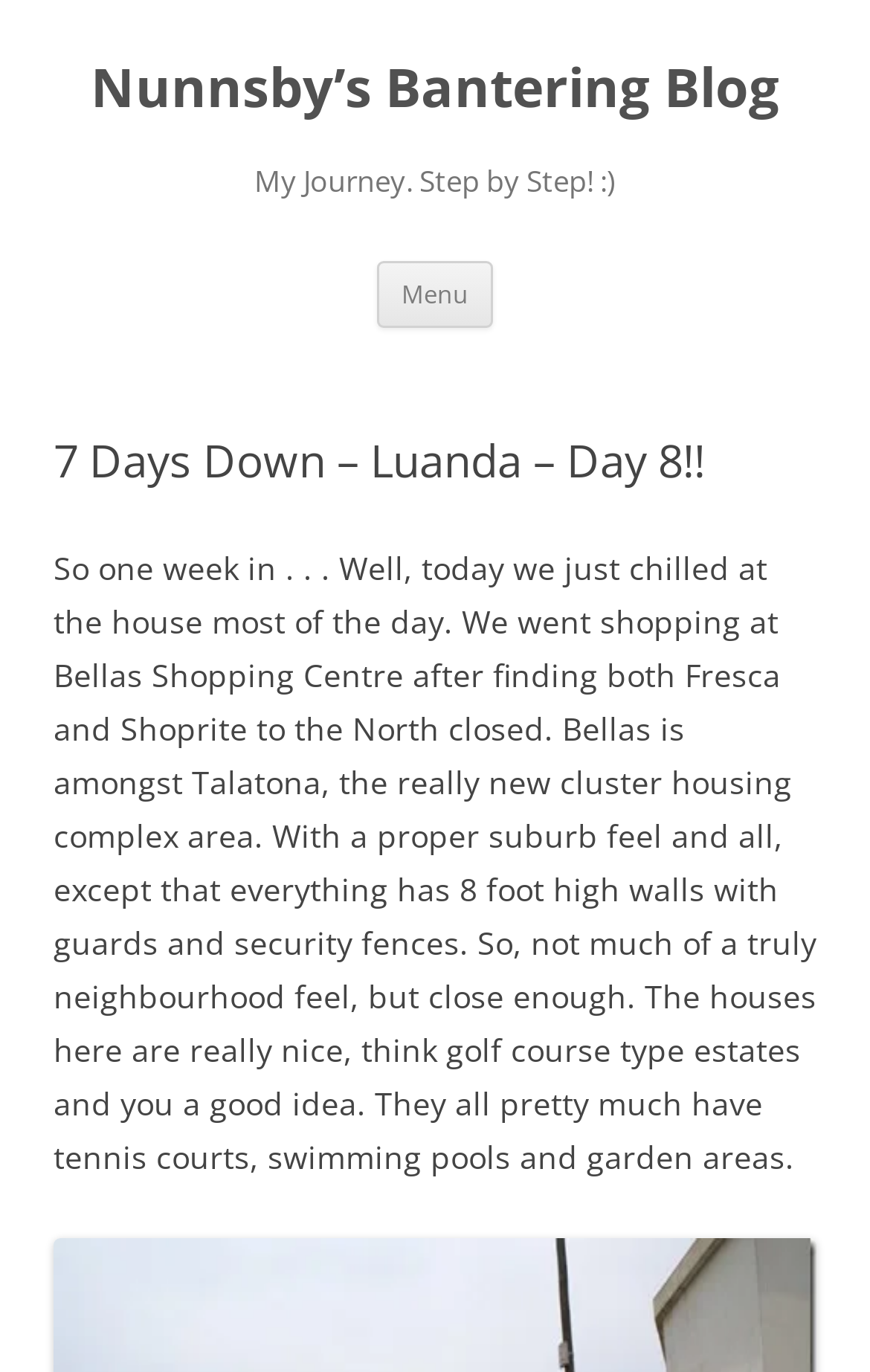Identify and provide the text of the main header on the webpage.

Nunnsby’s Bantering Blog